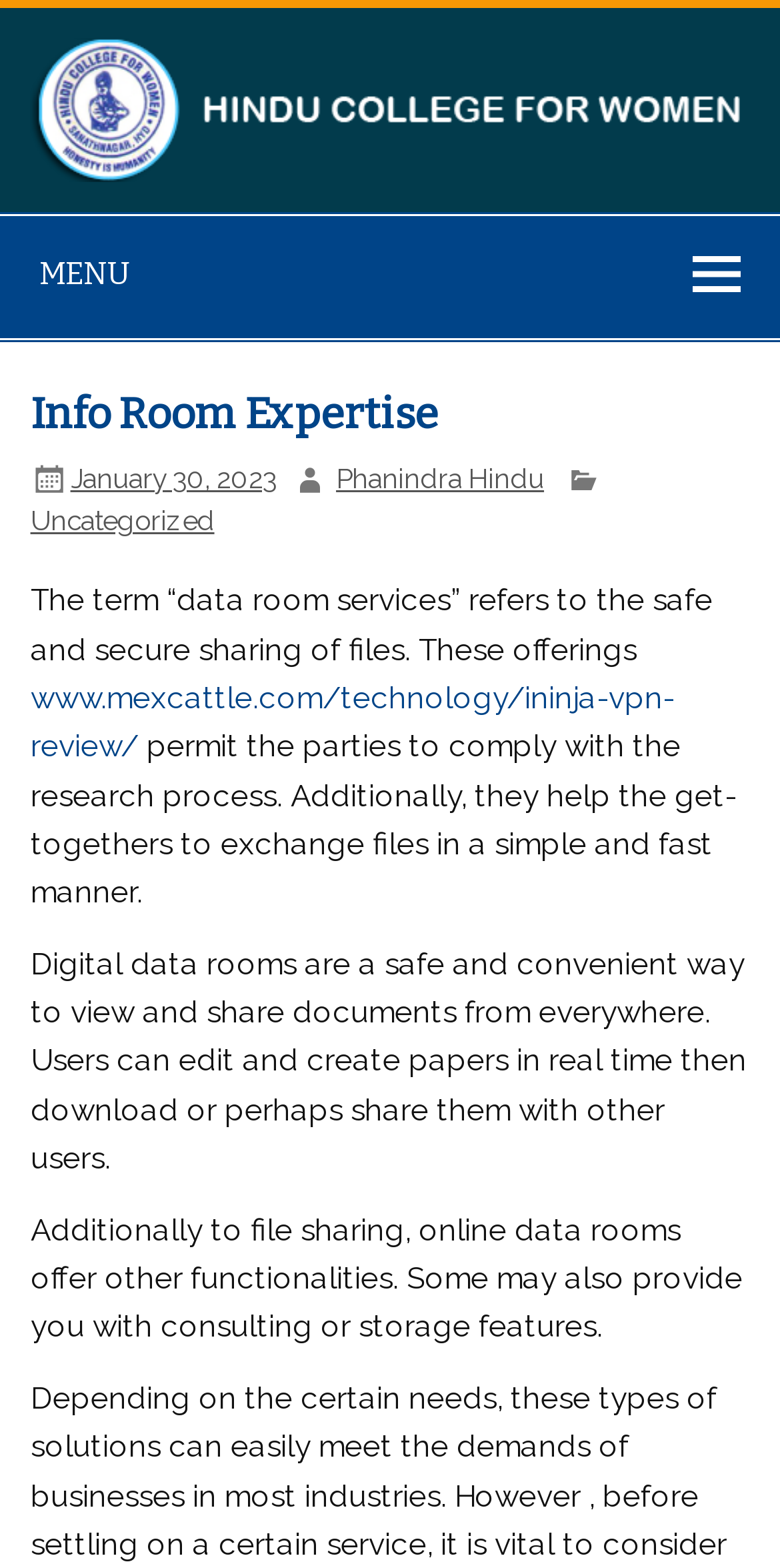What is the name of the college?
Look at the screenshot and respond with a single word or phrase.

Hindu College for Women